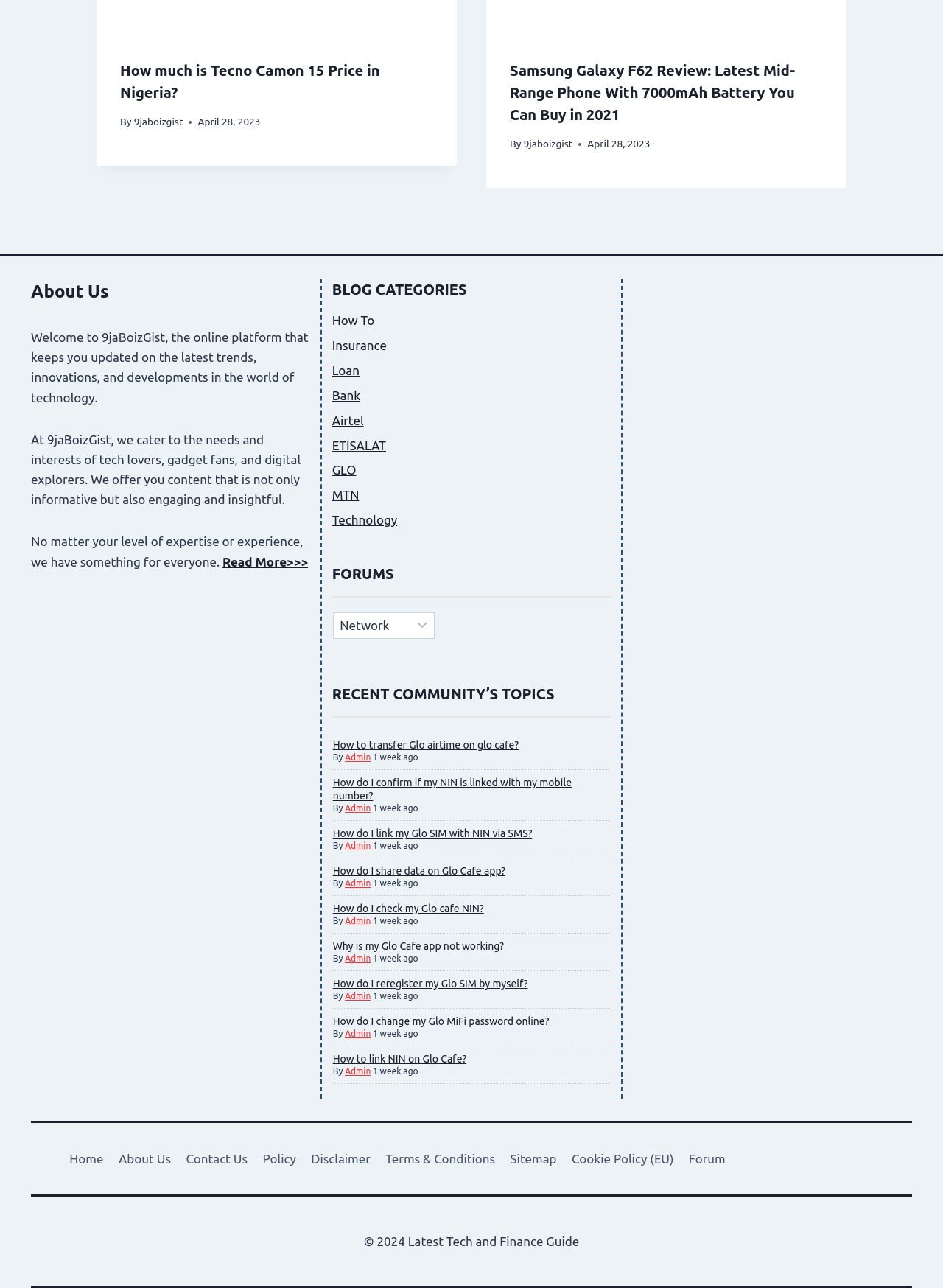Identify the bounding box coordinates of the region that needs to be clicked to carry out this instruction: "Read more about us". Provide these coordinates as four float numbers ranging from 0 to 1, i.e., [left, top, right, bottom].

[0.236, 0.431, 0.327, 0.441]